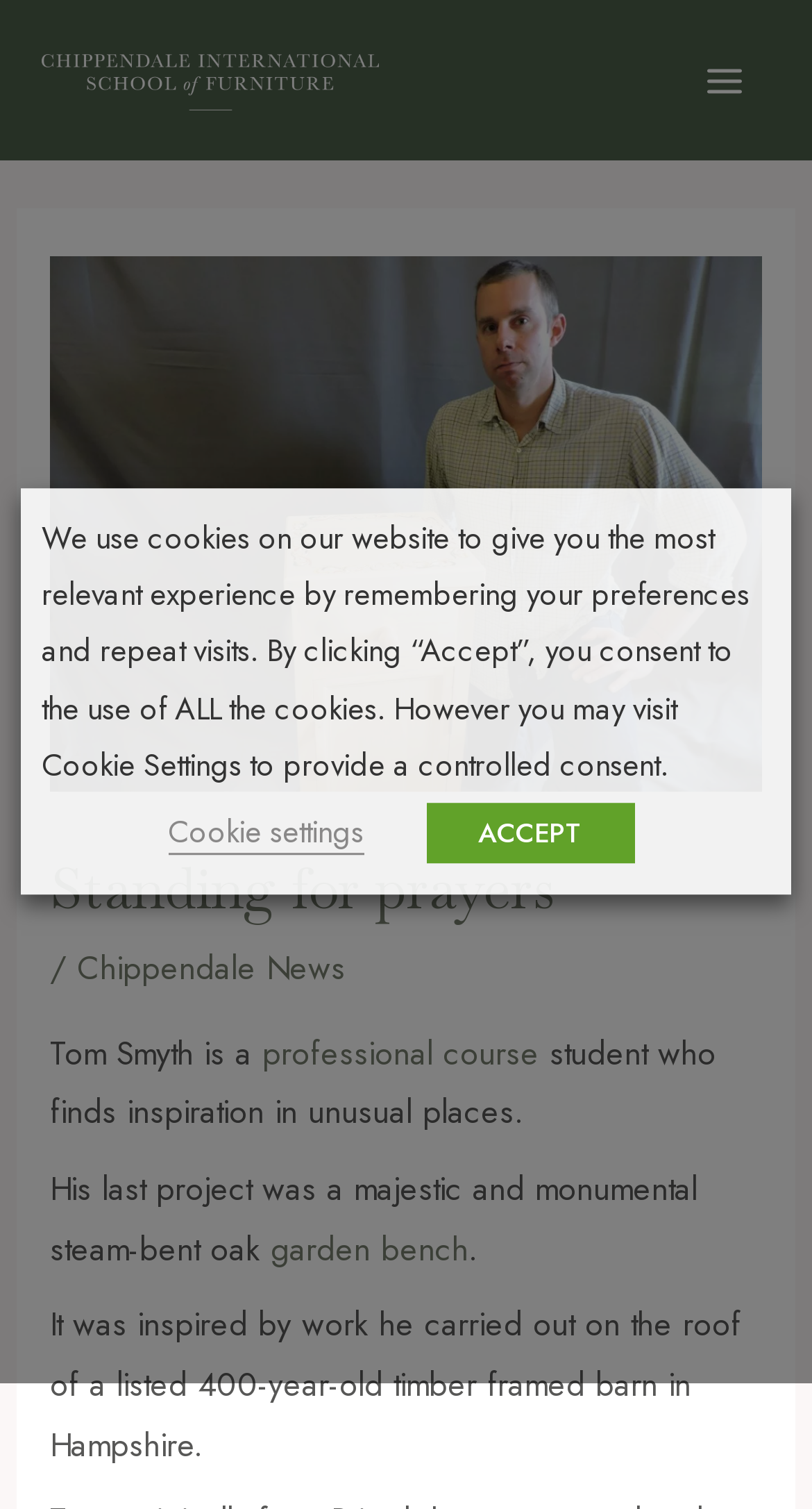Provide a short, one-word or phrase answer to the question below:
What type of building did Tom Smyth work on that inspired his last project?

timber framed barn